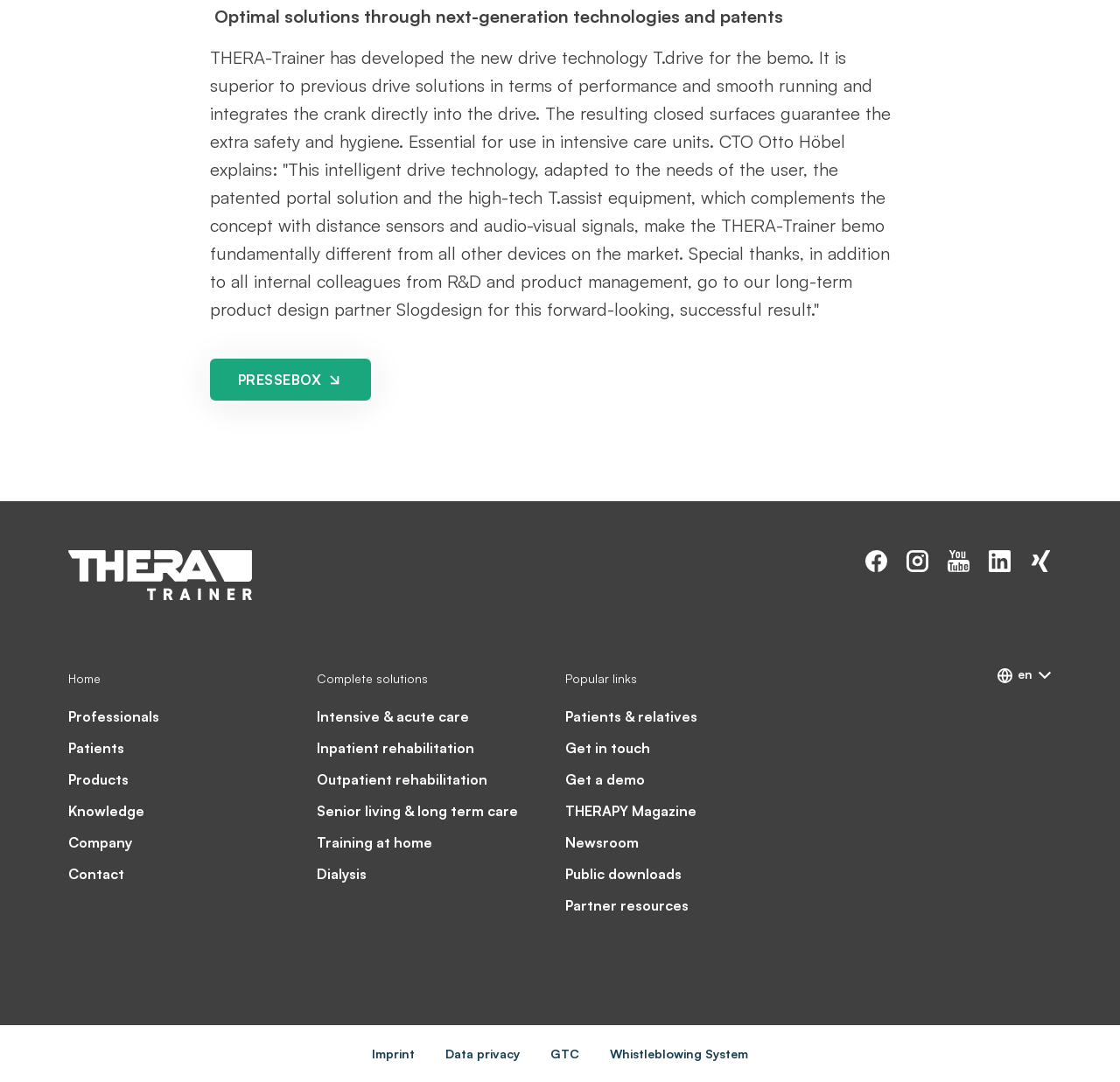Provide the bounding box coordinates of the area you need to click to execute the following instruction: "Visit the Facebook page".

[0.772, 0.509, 0.792, 0.529]